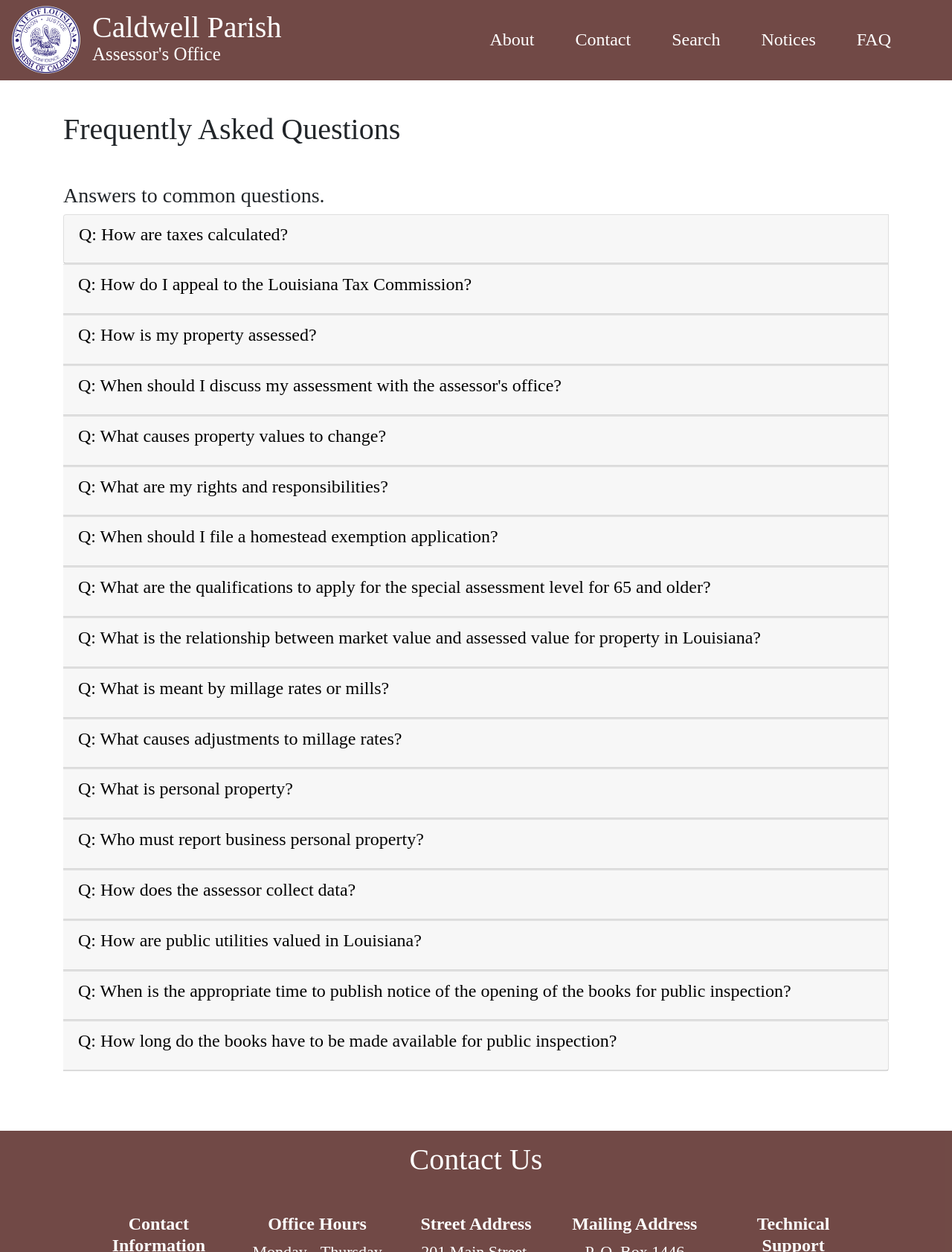Please identify the coordinates of the bounding box that should be clicked to fulfill this instruction: "Click the 'Q: What is personal property?' link".

[0.082, 0.622, 0.308, 0.638]